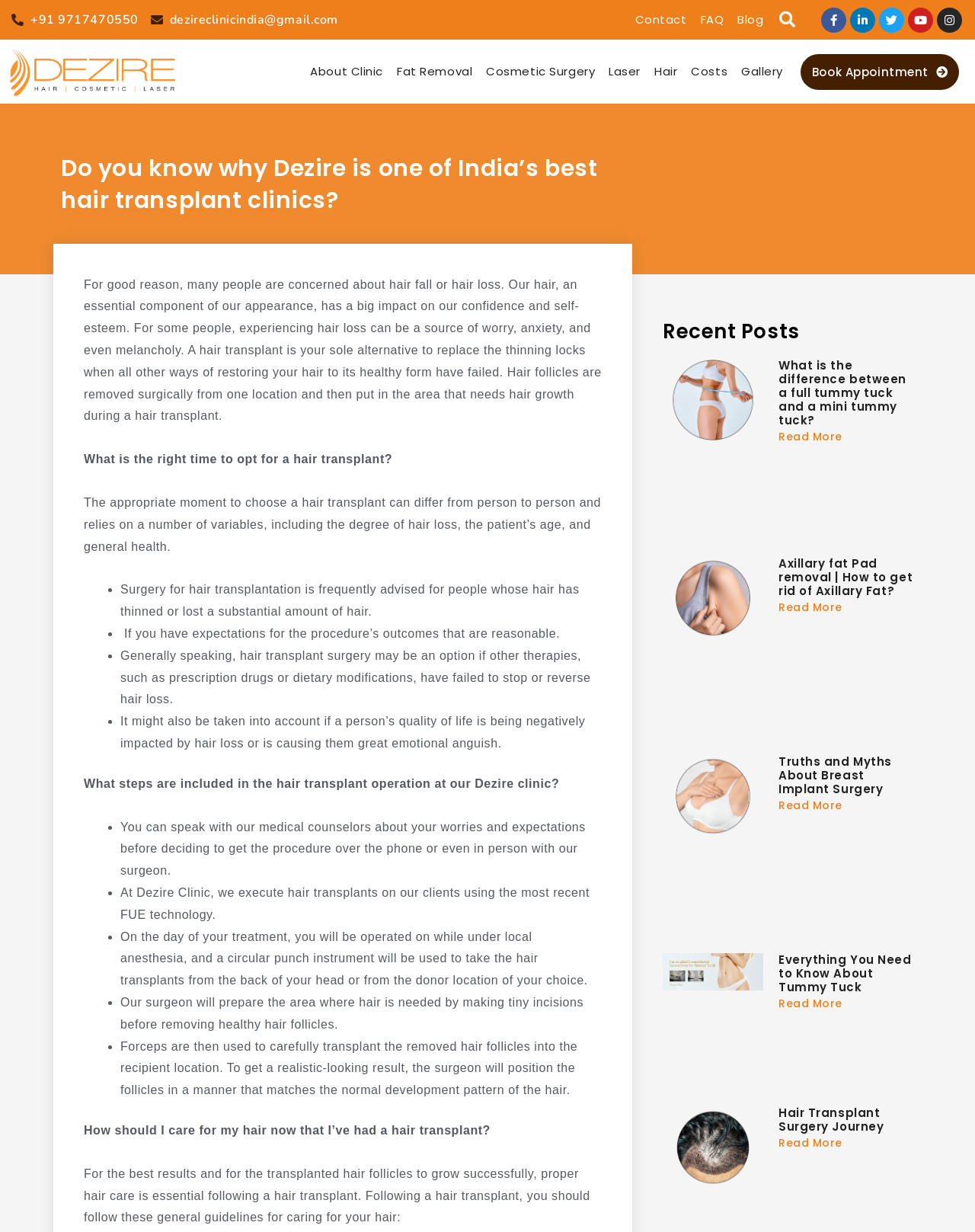Please indicate the bounding box coordinates of the element's region to be clicked to achieve the instruction: "Book an appointment". Provide the coordinates as four float numbers between 0 and 1, i.e., [left, top, right, bottom].

[0.821, 0.044, 0.984, 0.073]